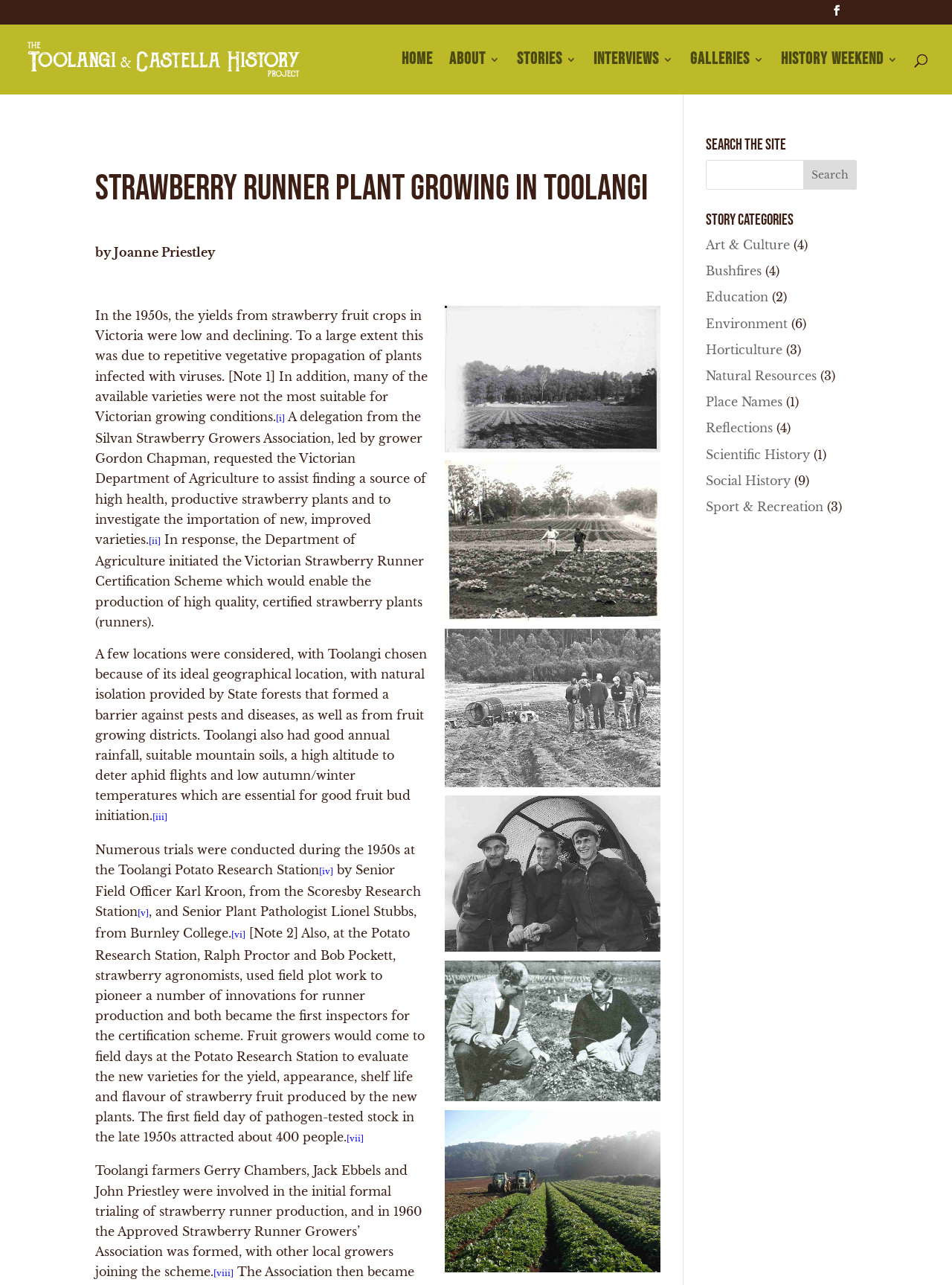What is the name of the project?
Look at the image and respond to the question as thoroughly as possible.

I found the answer by looking at the link element with the text 'Toolangi and Castella History Project' which is located at the top of the webpage, indicating that it is the name of the project.